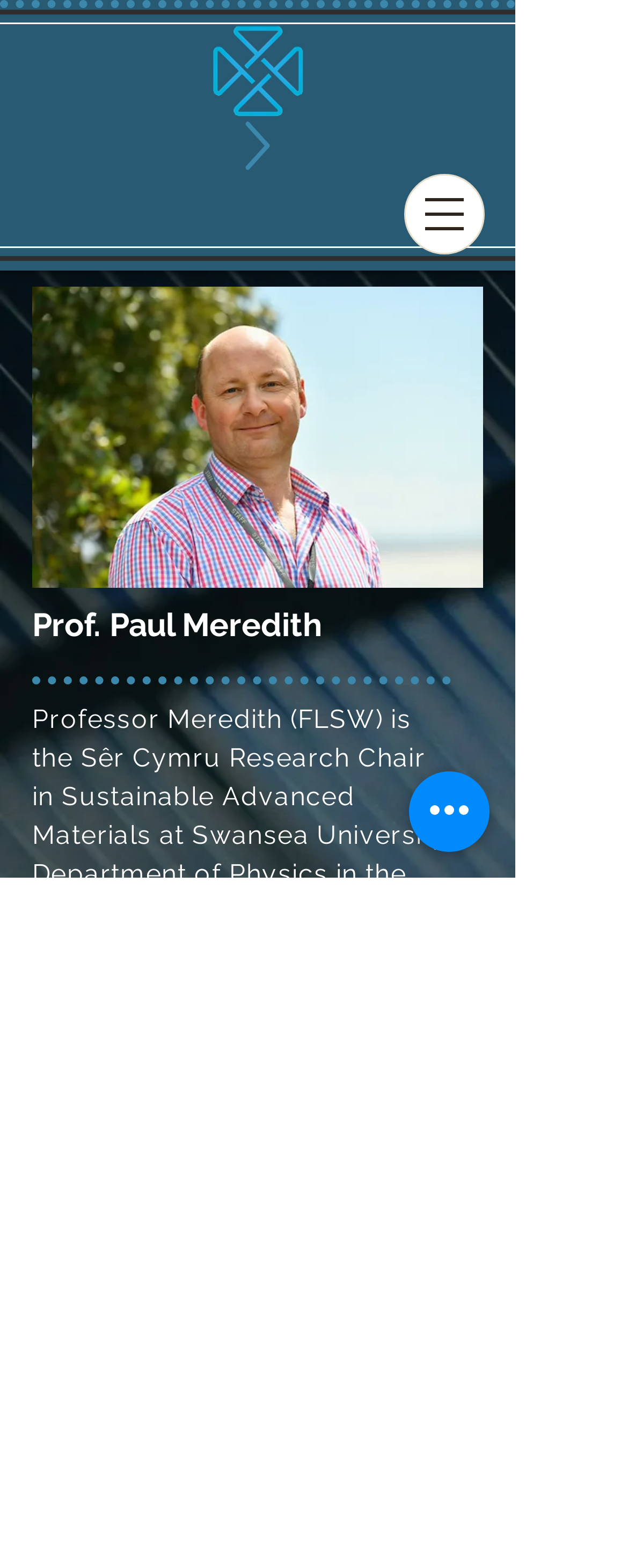Describe the webpage meticulously, covering all significant aspects.

The webpage is about Prof. Paul Meredith, a researcher at Swansea University. At the top left corner, there is a logo of Sêr SAM, which is an image linked to the Sêr SAM website. Next to the logo, there is a large image of Prof. Meredith, taking up most of the top half of the page. 

Below the image, there is a heading that reads "Prof. Paul Meredith". Underneath the heading, there is a paragraph of text that describes Prof. Meredith's background, including his current and former positions, education, and research experience. The text is quite lengthy and takes up most of the bottom half of the page.

On the top right corner, there are two buttons: "Open navigation menu" and "Quick actions". The "Open navigation menu" button is located above the "Quick actions" button.